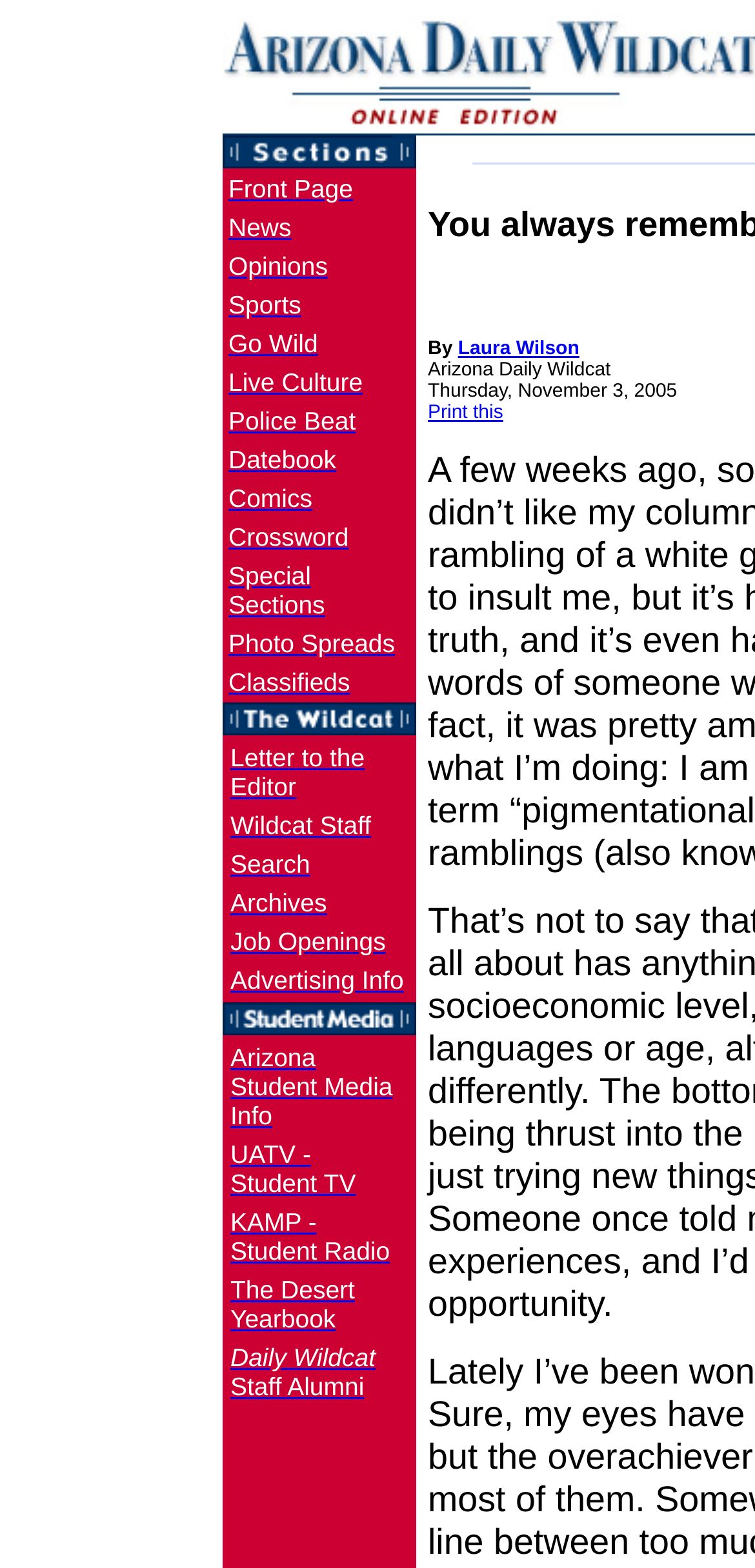Locate the bounding box coordinates of the element you need to click to accomplish the task described by this instruction: "Search Archives".

[0.305, 0.566, 0.433, 0.585]